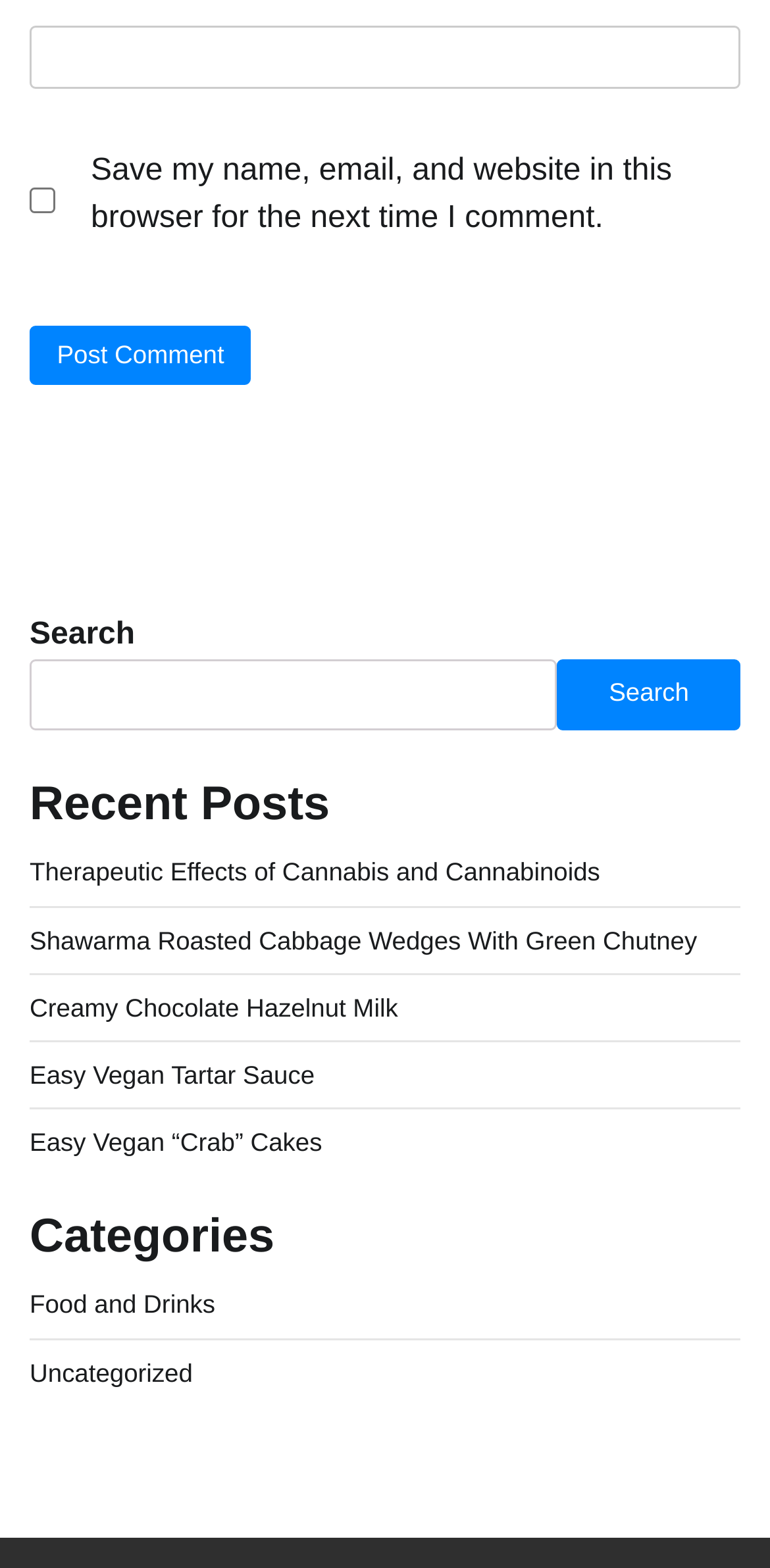Please answer the following question using a single word or phrase: 
How many comment fields are there?

1